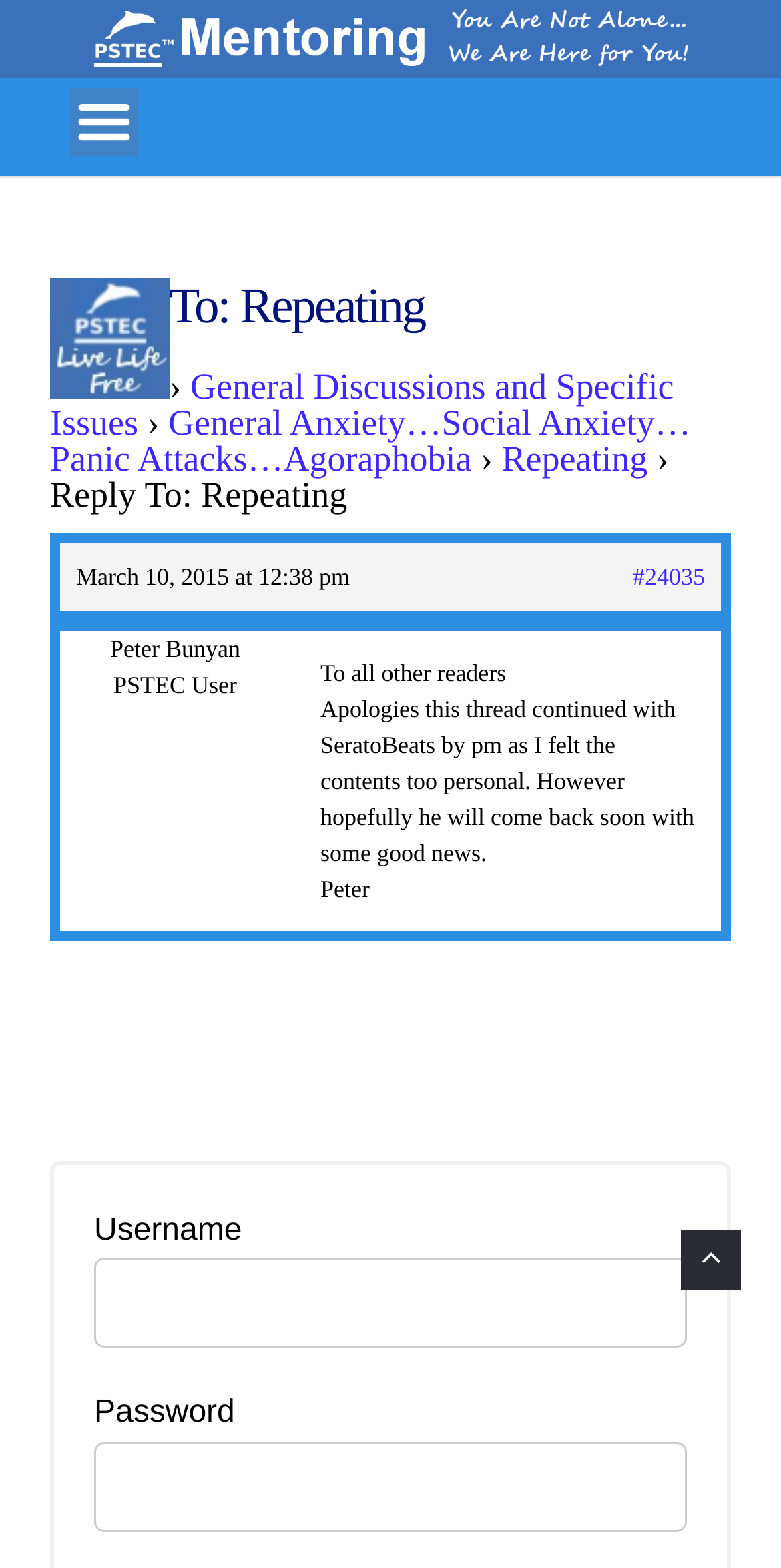How many links are there in the current webpage?
Based on the visual details in the image, please answer the question thoroughly.

By analyzing the webpage, I can count 7 links: 'PSTEC Mentoring', 'Forums', 'General Discussions and Specific Issues', 'General Anxiety…Social Anxiety… Panic Attacks…Agoraphobia', 'Repeating', '#24035', and the link to the user's profile.